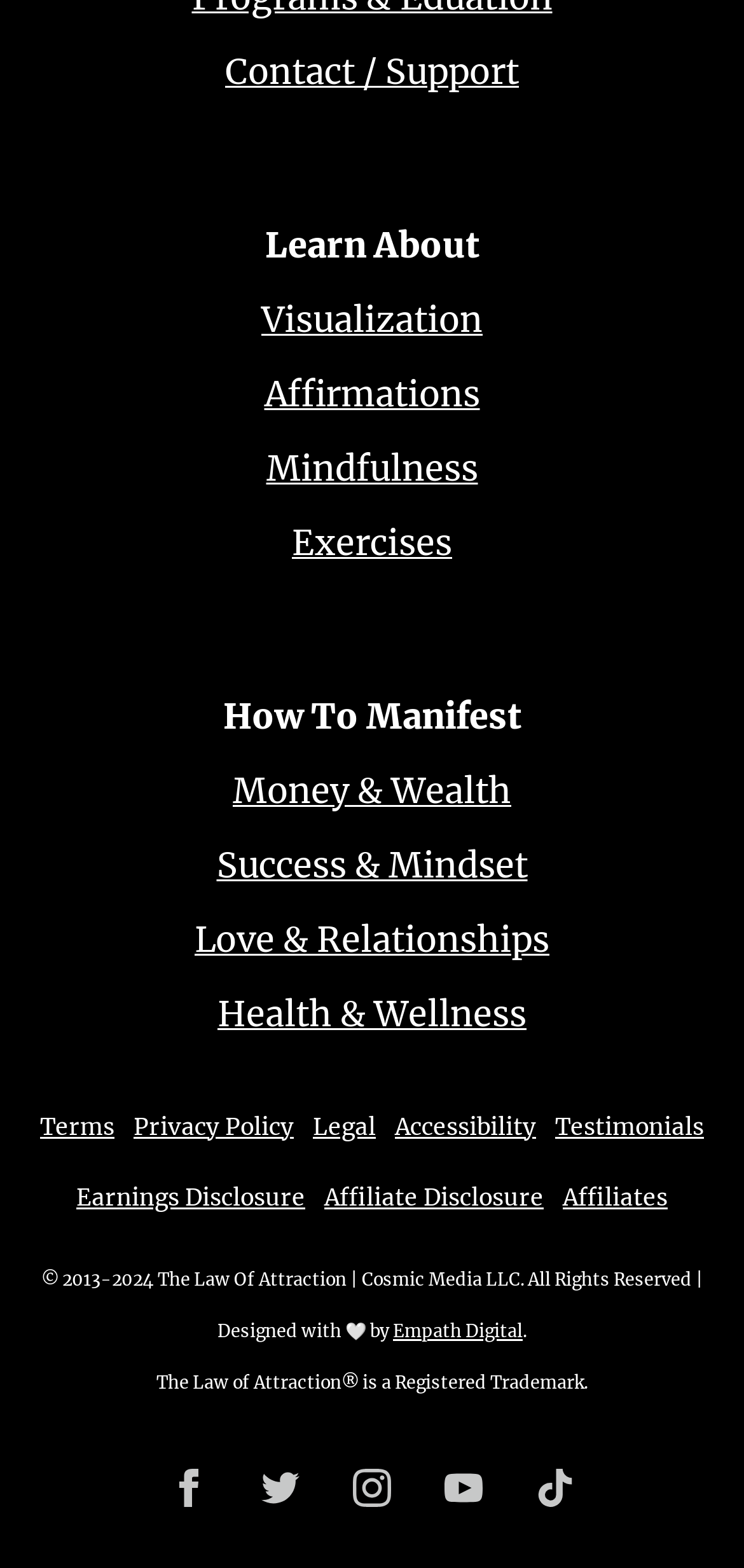Identify the bounding box coordinates of the clickable region required to complete the instruction: "Read 'Terms'". The coordinates should be given as four float numbers within the range of 0 and 1, i.e., [left, top, right, bottom].

[0.054, 0.701, 0.154, 0.734]